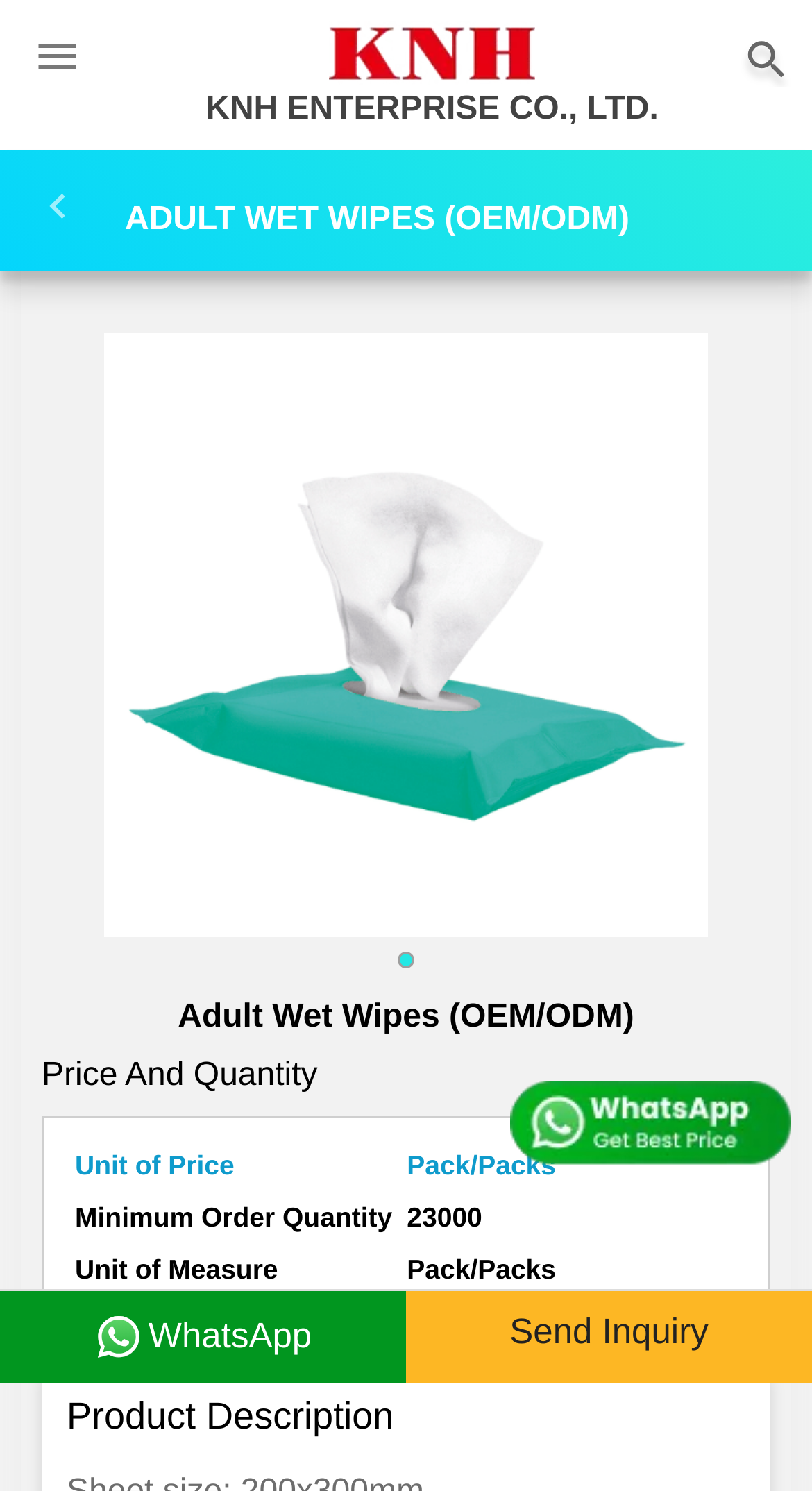Find the bounding box coordinates for the UI element whose description is: "Send Inquiry". The coordinates should be four float numbers between 0 and 1, in the format [left, top, right, bottom].

[0.5, 0.866, 1.0, 0.927]